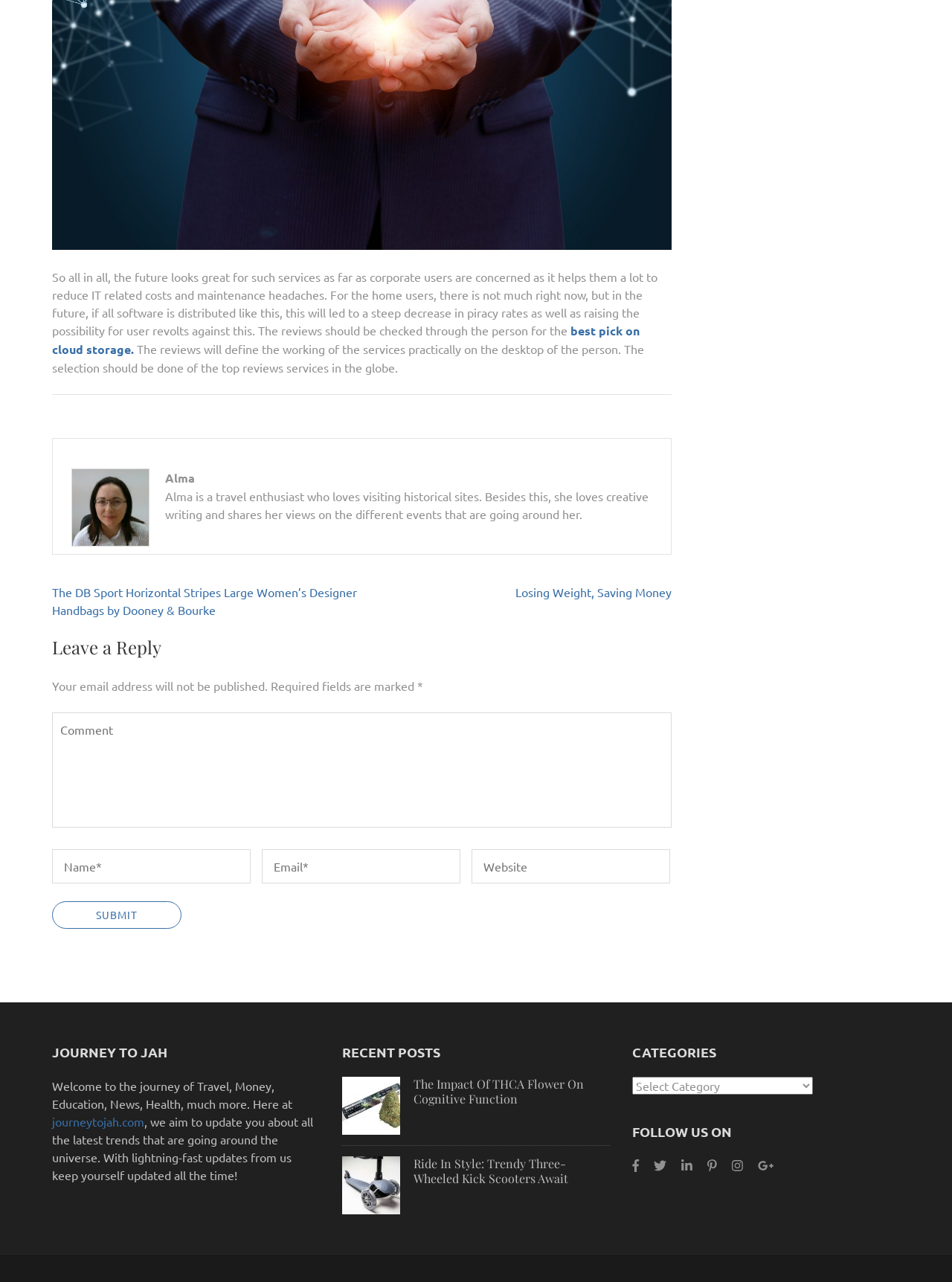What is the purpose of the website?
Examine the image and give a concise answer in one word or a short phrase.

To update users about latest trends